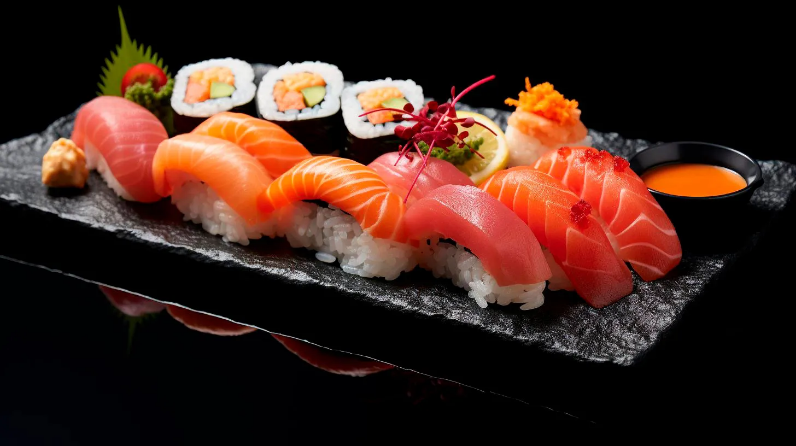Produce a meticulous caption for the image.

The image showcases an exquisite sushi platter, beautifully arranged on a sleek black slate board. The selection includes a vibrant array of sushi types, featuring slices of fresh salmon and tuna sashimi gracefully laid over fluffy sushi rice. Accompanying the sashimi are colorful sushi rolls filled with vegetables, presented with an appealing garnish. 

In addition to the sushi, a small bowl of dipping sauce adds a touch of flavor, enhancing the presentation. The dish is garnished with delicate green herbs and a touch of wasabi, showcasing a balanced combination of textures and colors that reflect the artistry of sushi-making. This dish is a perfect representation of sushi's variety, highlighting its suitability for both kids and adults alike, making it a delightful choice for families exploring creative sushi options.